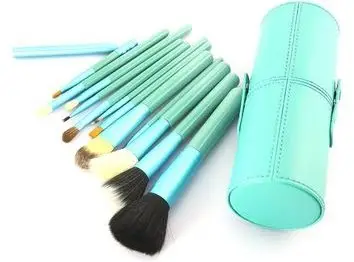How many brushes are in the set?
Please provide a single word or phrase as the answer based on the screenshot.

12